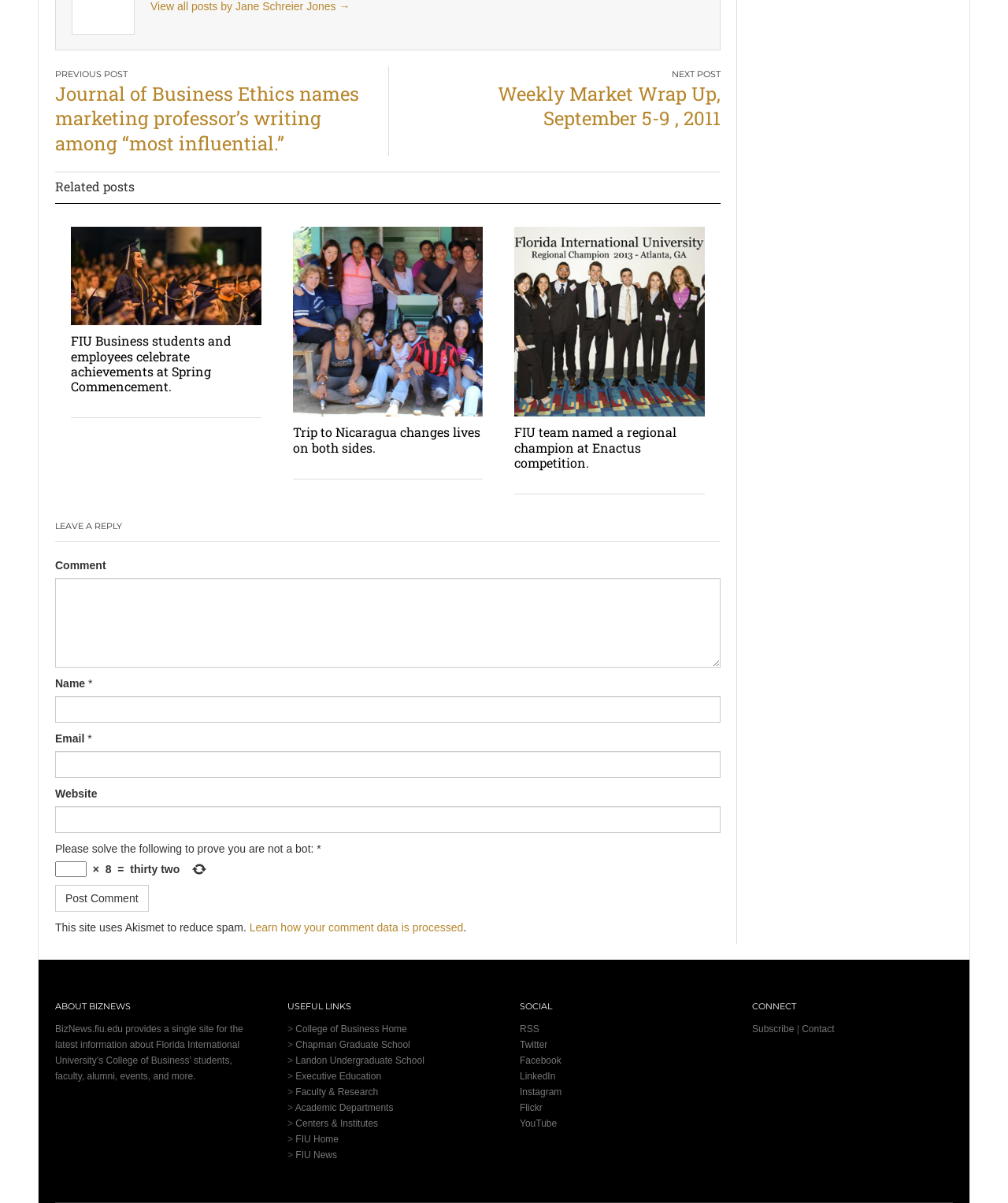Determine the bounding box coordinates of the element that should be clicked to execute the following command: "Search for something".

None